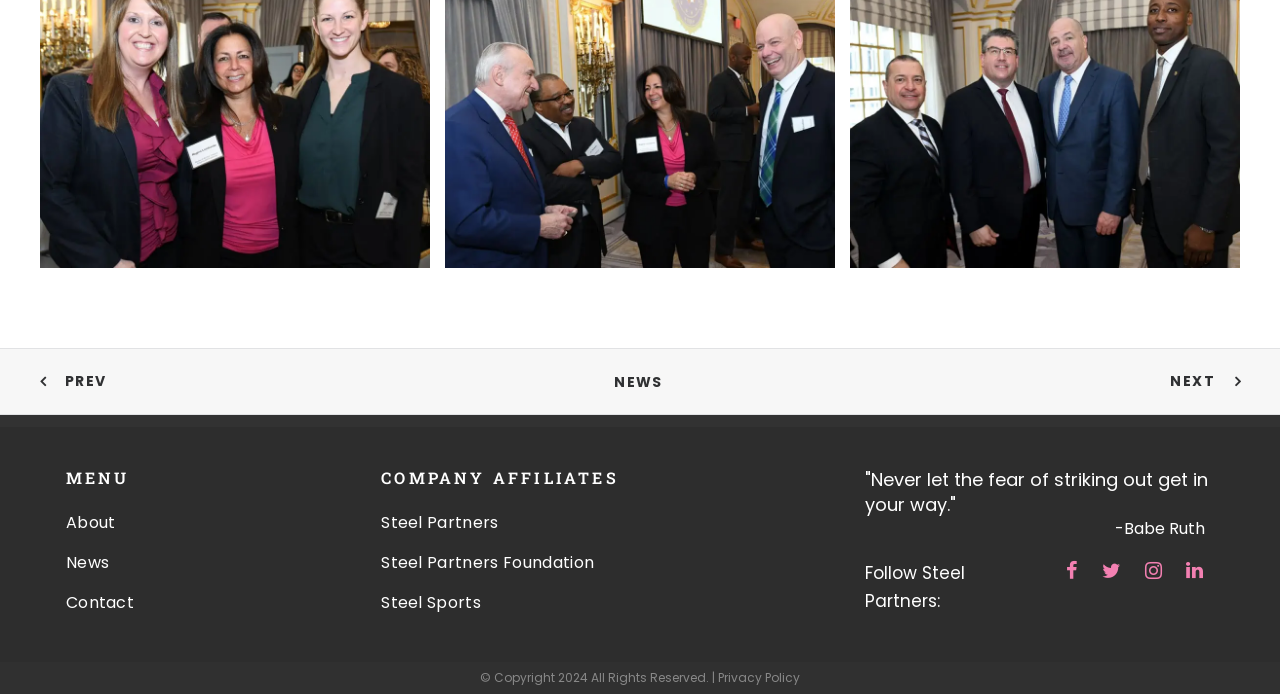Using the information from the screenshot, answer the following question thoroughly:
What is the footer section divided into?

I found the footer section divisions by analyzing the heading elements with the OCR text 'MENU' and 'COMPANY AFFILIATES' located at [0.051, 0.673, 0.105, 0.706] and [0.298, 0.673, 0.483, 0.706] respectively.